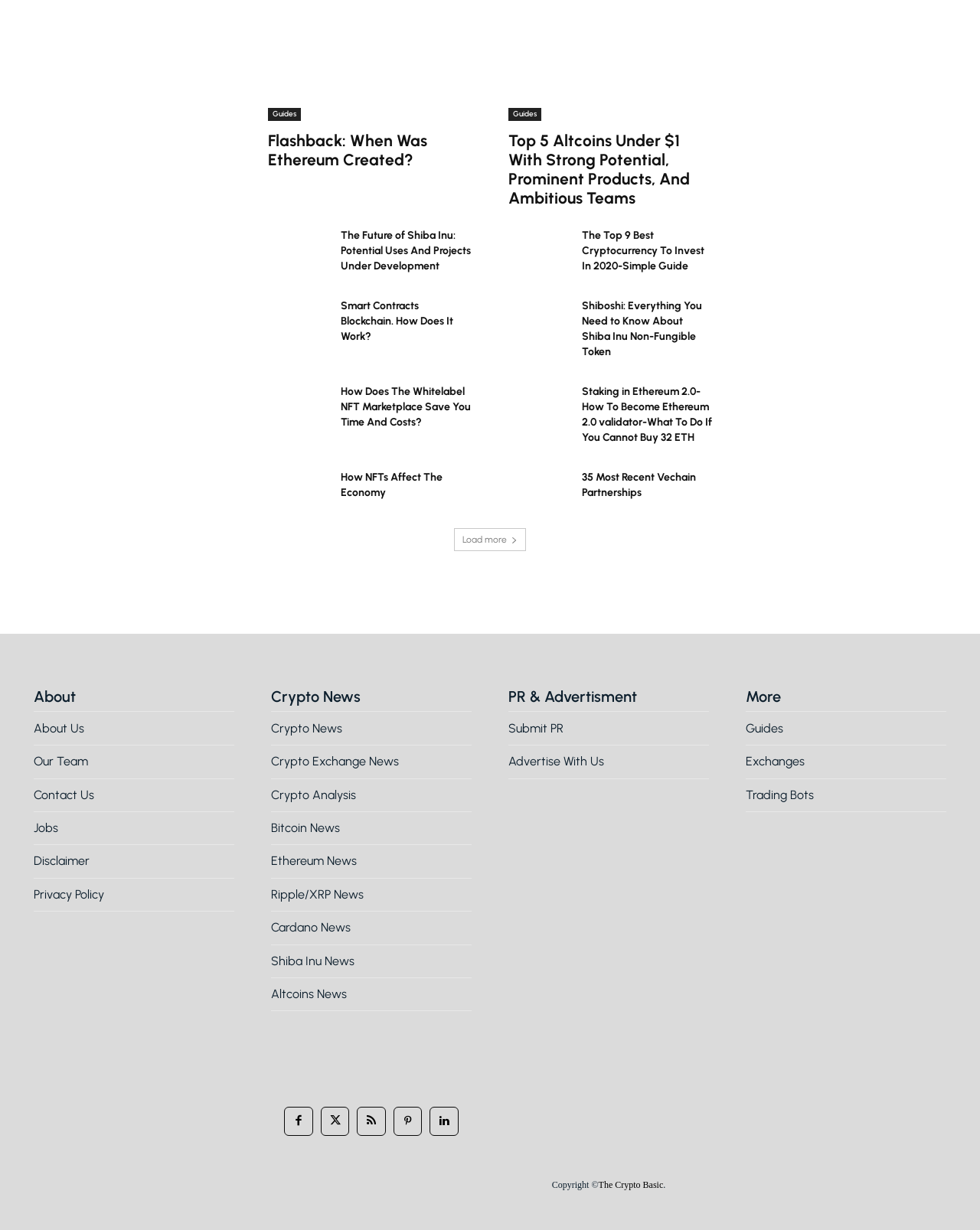What is the purpose of the social media links at the bottom of the webpage?
Provide a fully detailed and comprehensive answer to the question.

The social media links, including Facebook, Twitter, and LinkedIn, are located at the bottom of the webpage, allowing users to connect with the company on various social media platforms and stay updated about its latest news and updates.